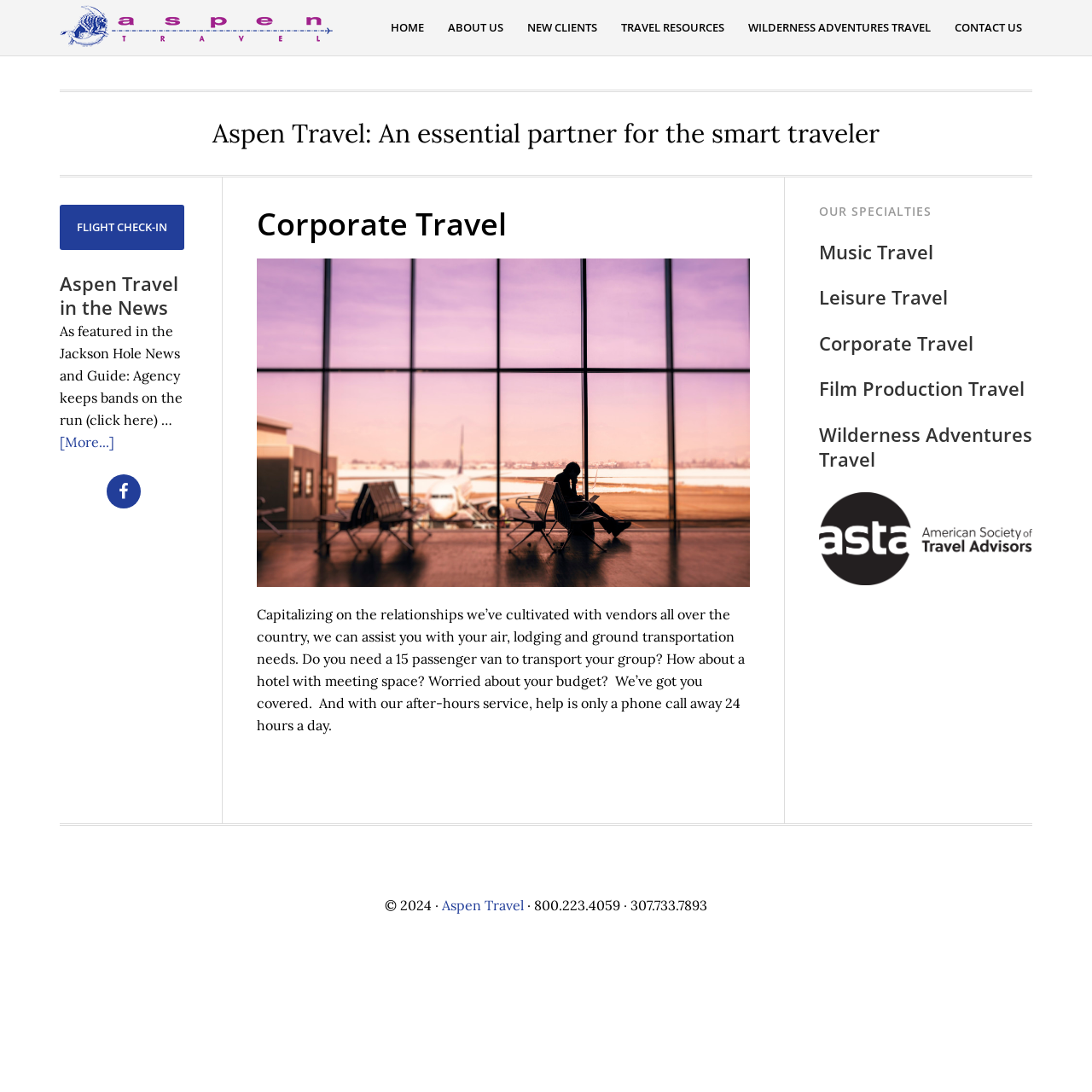What services does the company provide?
Please give a well-detailed answer to the question.

The company provides air, lodging, and ground transportation services, as mentioned in the paragraph under the 'Corporate Travel' heading. It states that the company can assist with air, lodging, and ground transportation needs, and even provides an example of arranging a 15-passenger van for transportation.